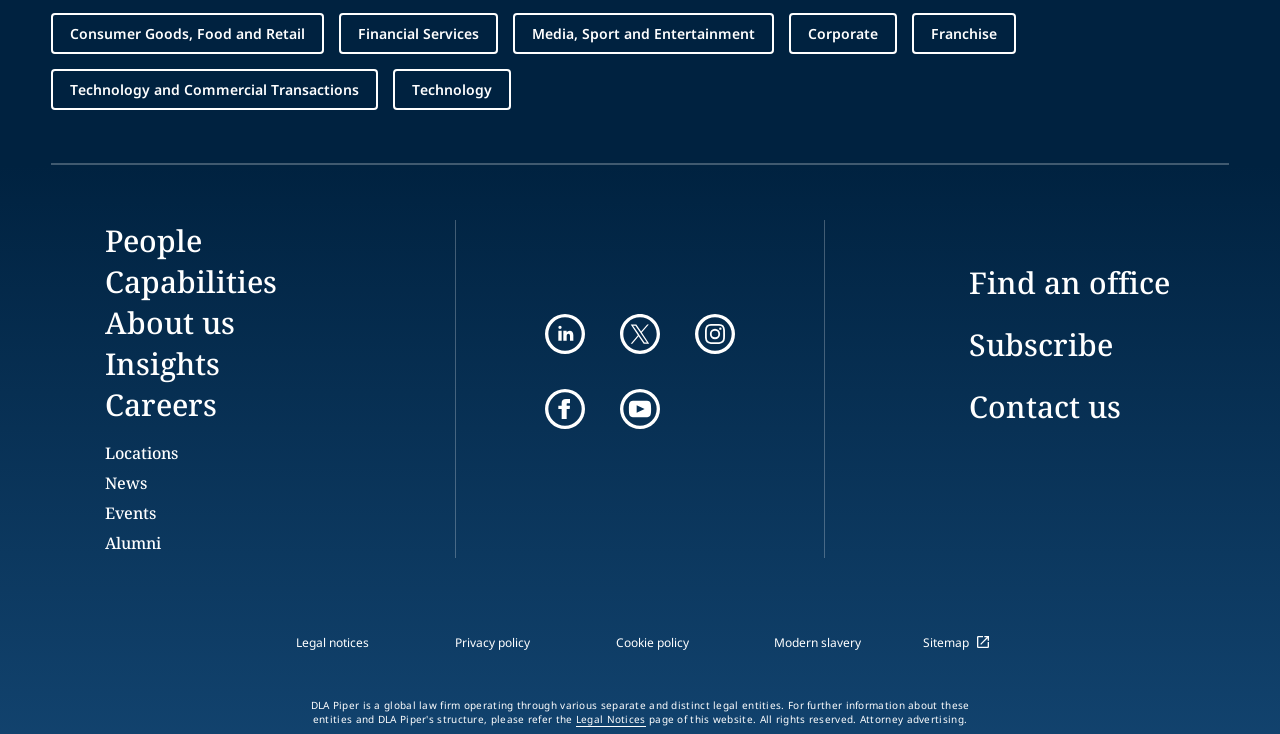Determine the bounding box coordinates of the clickable element to complete this instruction: "visit Home". Provide the coordinates in the format of four float numbers between 0 and 1, [left, top, right, bottom].

None